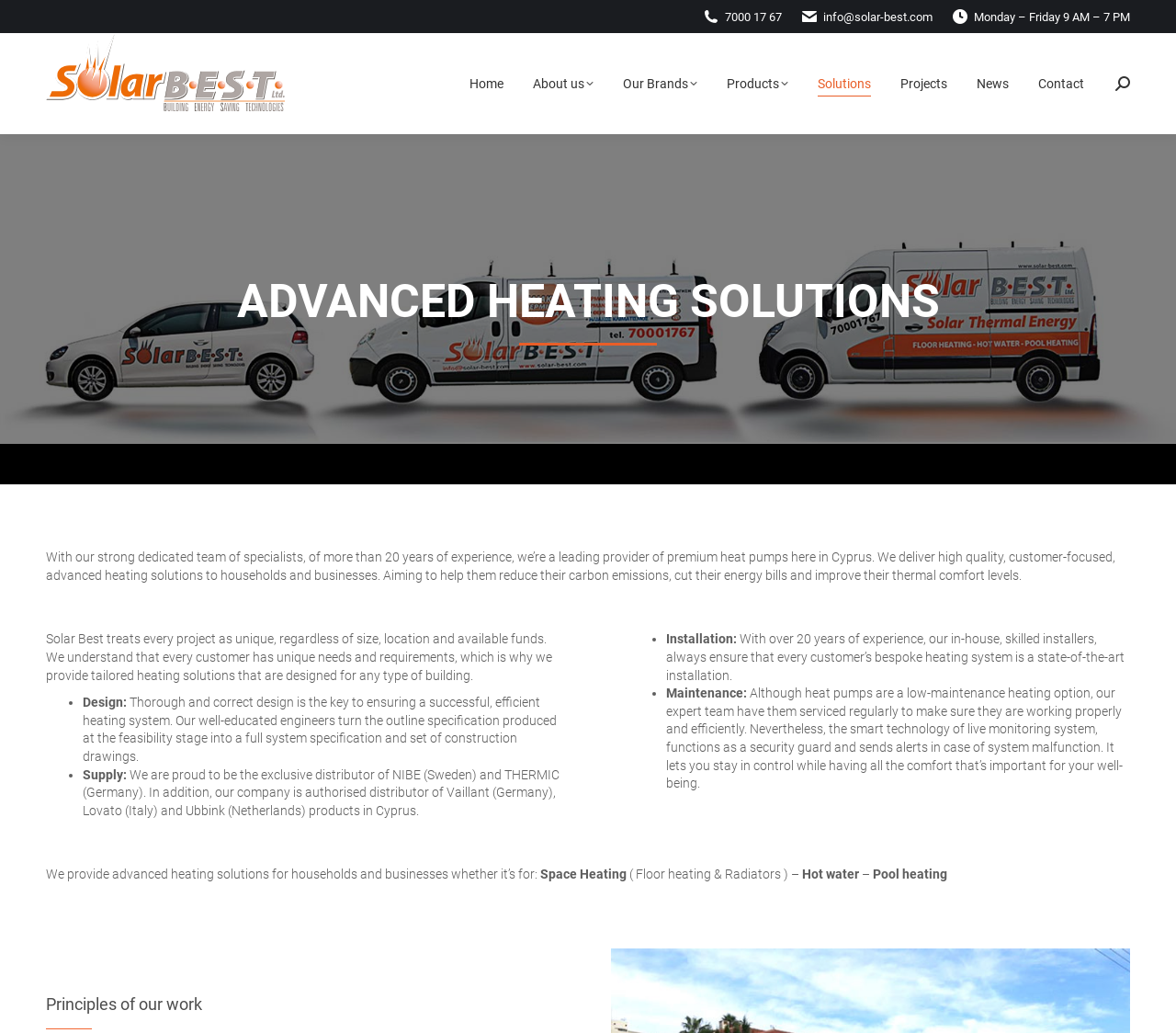Determine the bounding box coordinates for the clickable element to execute this instruction: "Contact us". Provide the coordinates as four float numbers between 0 and 1, i.e., [left, top, right, bottom].

[0.88, 0.048, 0.925, 0.114]